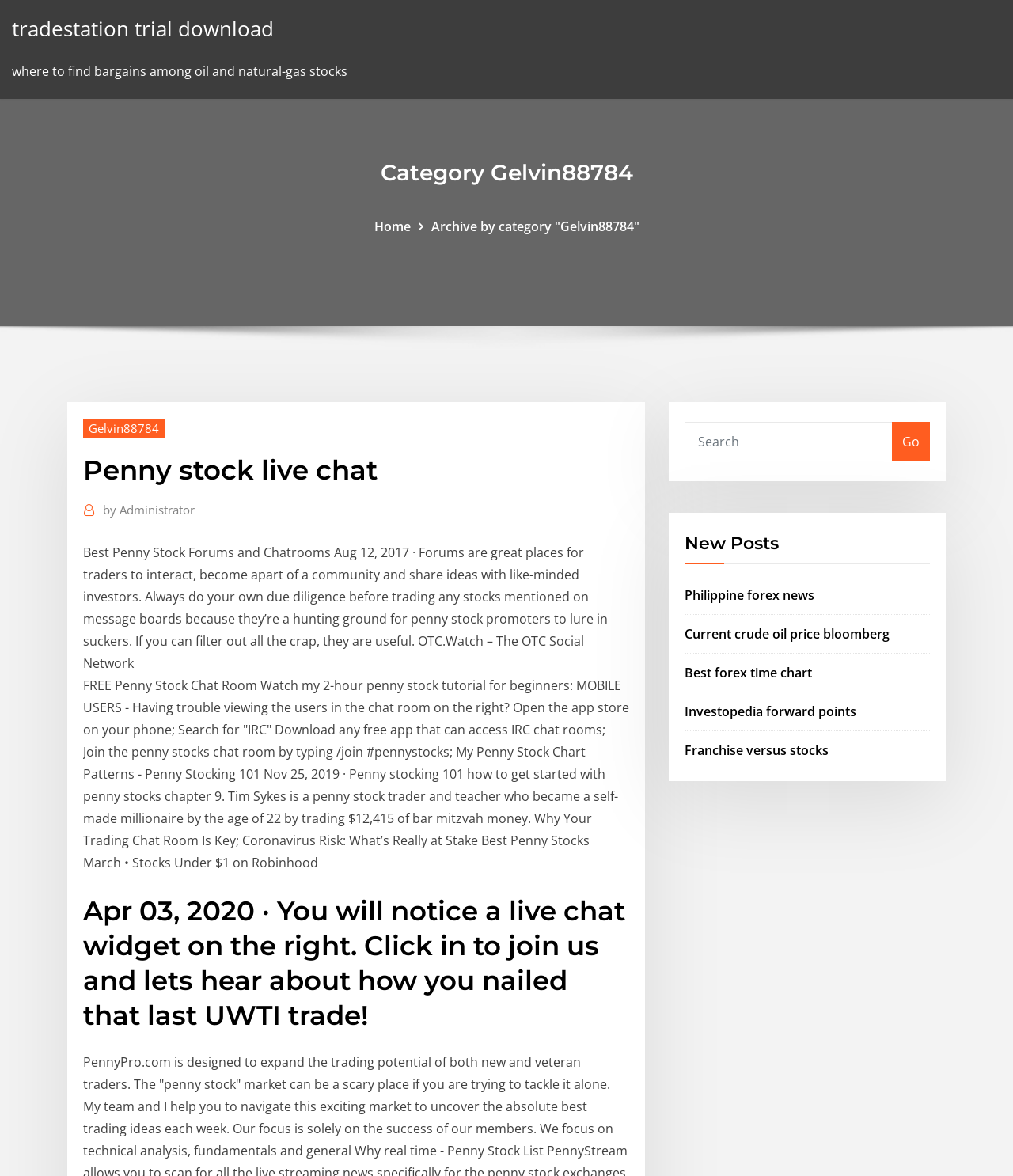What is the purpose of the live chat widget?
Refer to the screenshot and answer in one word or phrase.

To interact with traders